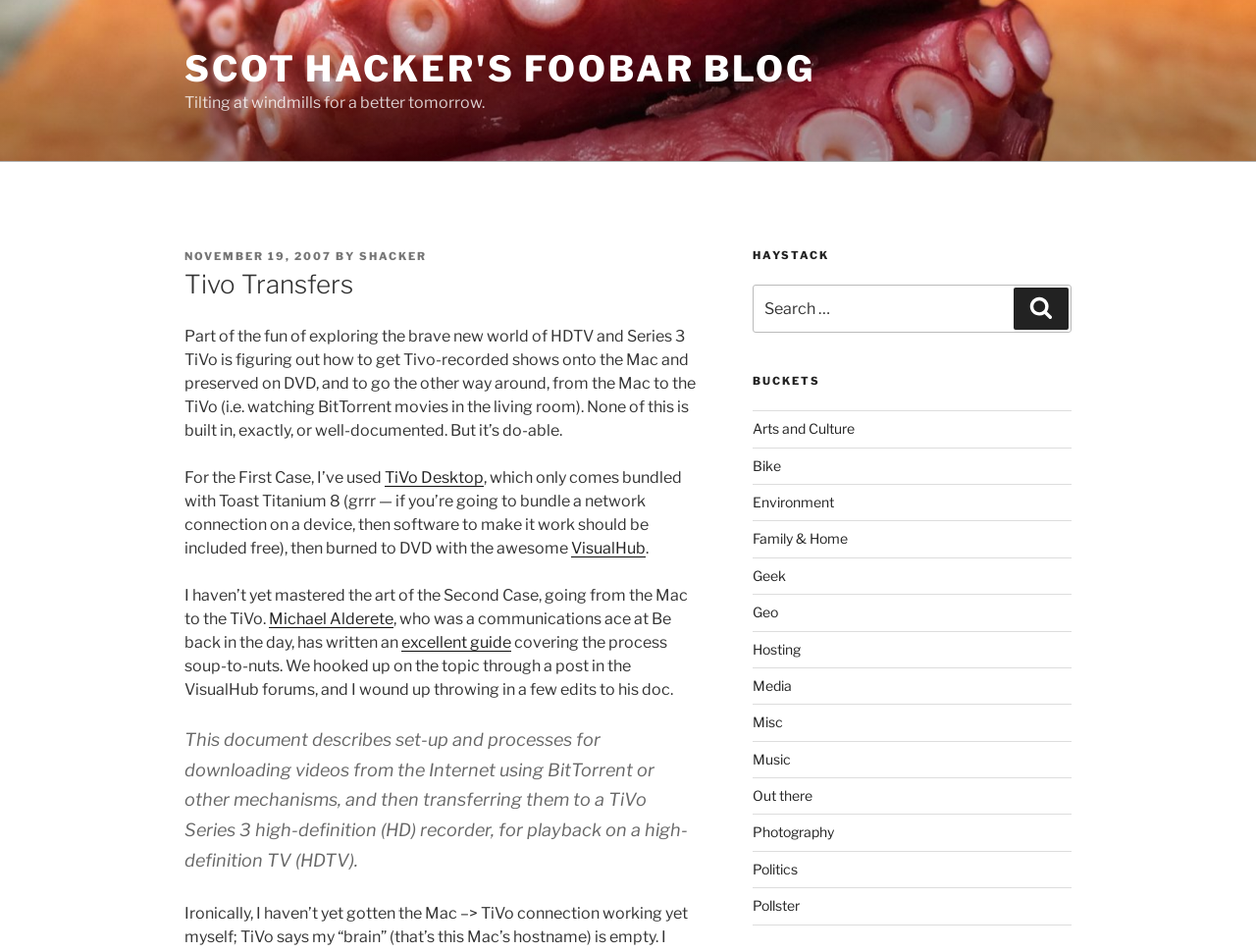Highlight the bounding box coordinates of the element you need to click to perform the following instruction: "Click on the link to Geek."

[0.599, 0.596, 0.625, 0.613]